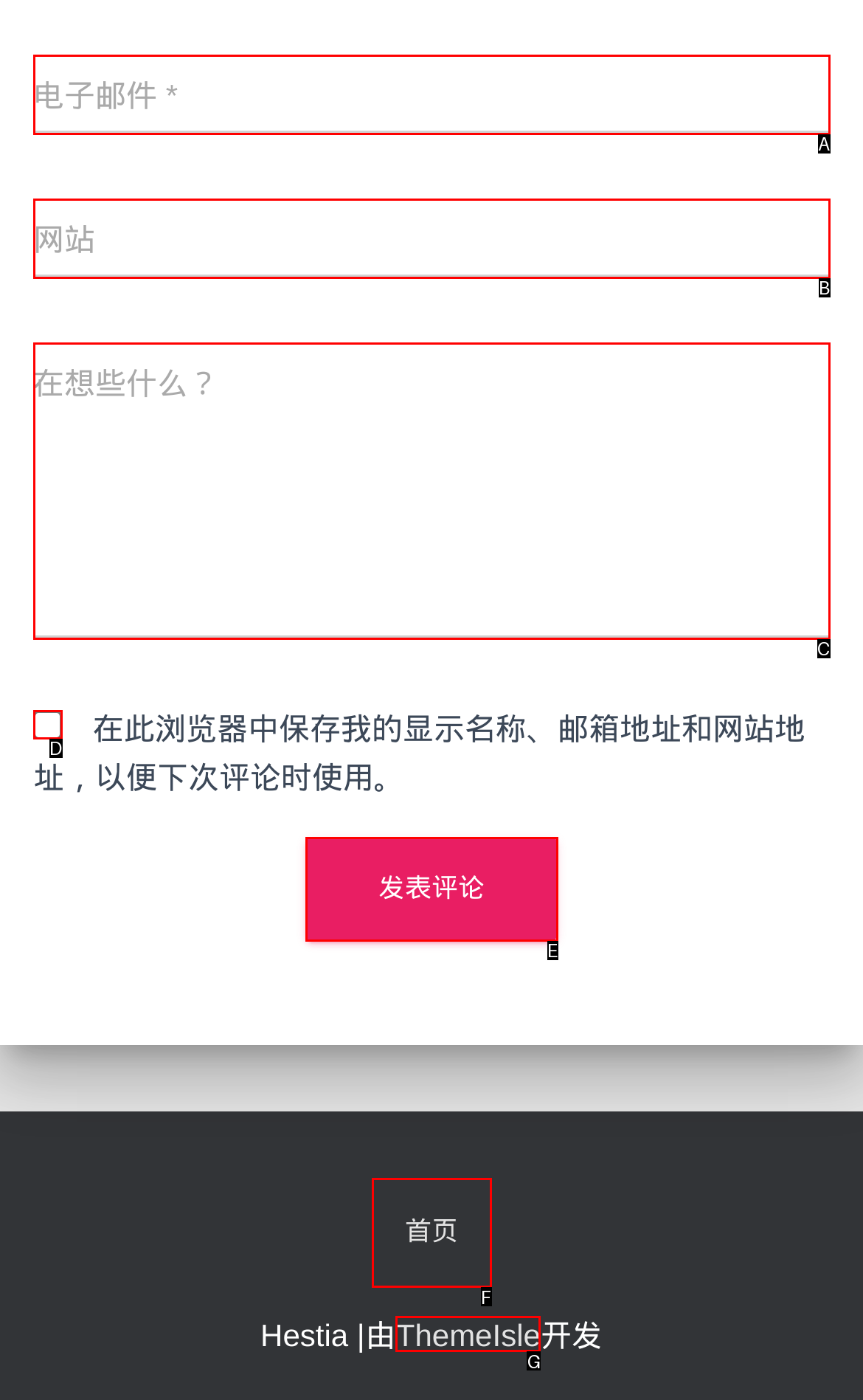Tell me which option best matches the description: parent_node: 网站 name="url"
Answer with the option's letter from the given choices directly.

B